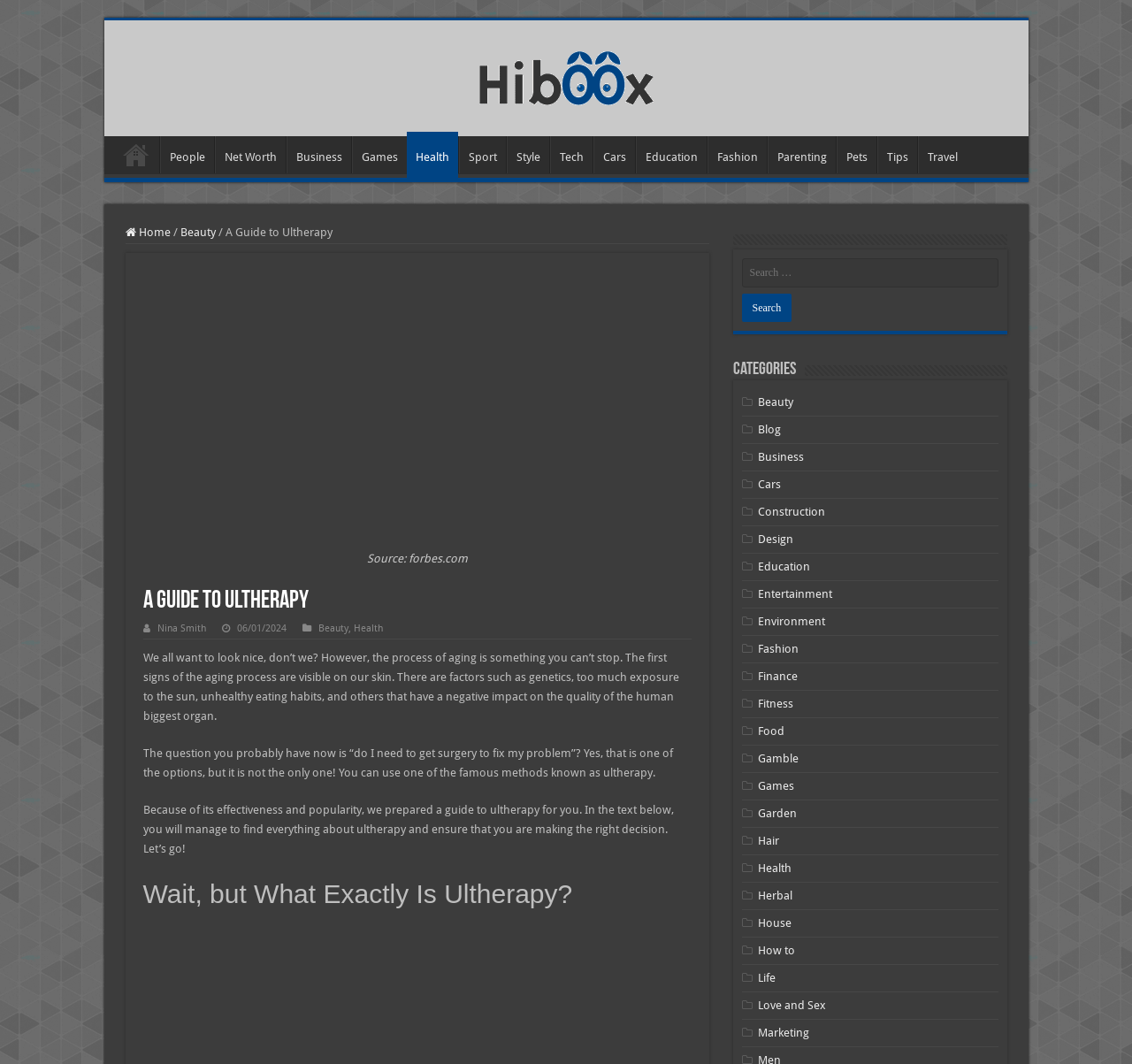Respond concisely with one word or phrase to the following query:
Who is the author of the article?

Nina Smith